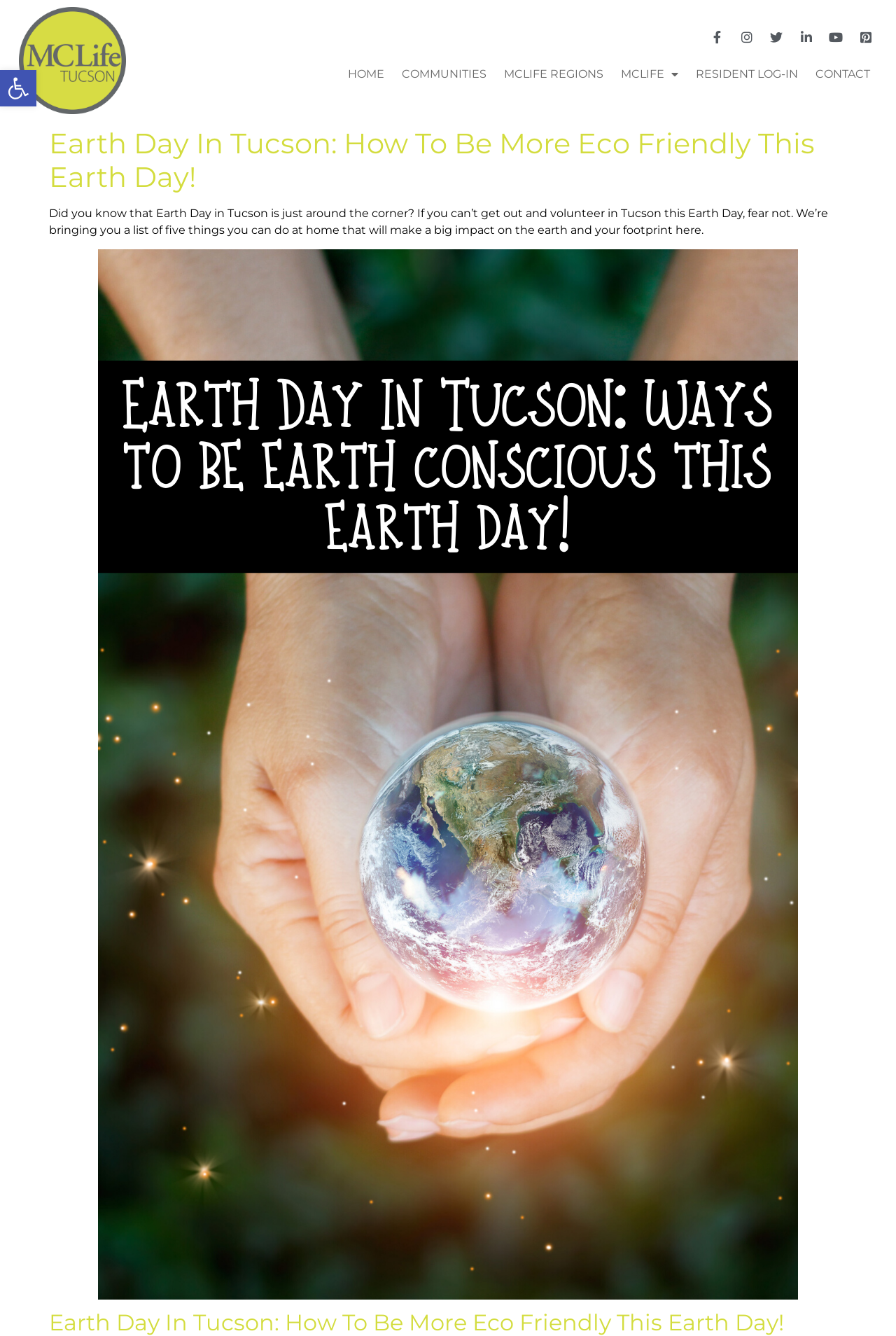Return the bounding box coordinates of the UI element that corresponds to this description: "General". The coordinates must be given as four float numbers in the range of 0 and 1, [left, top, right, bottom].

None